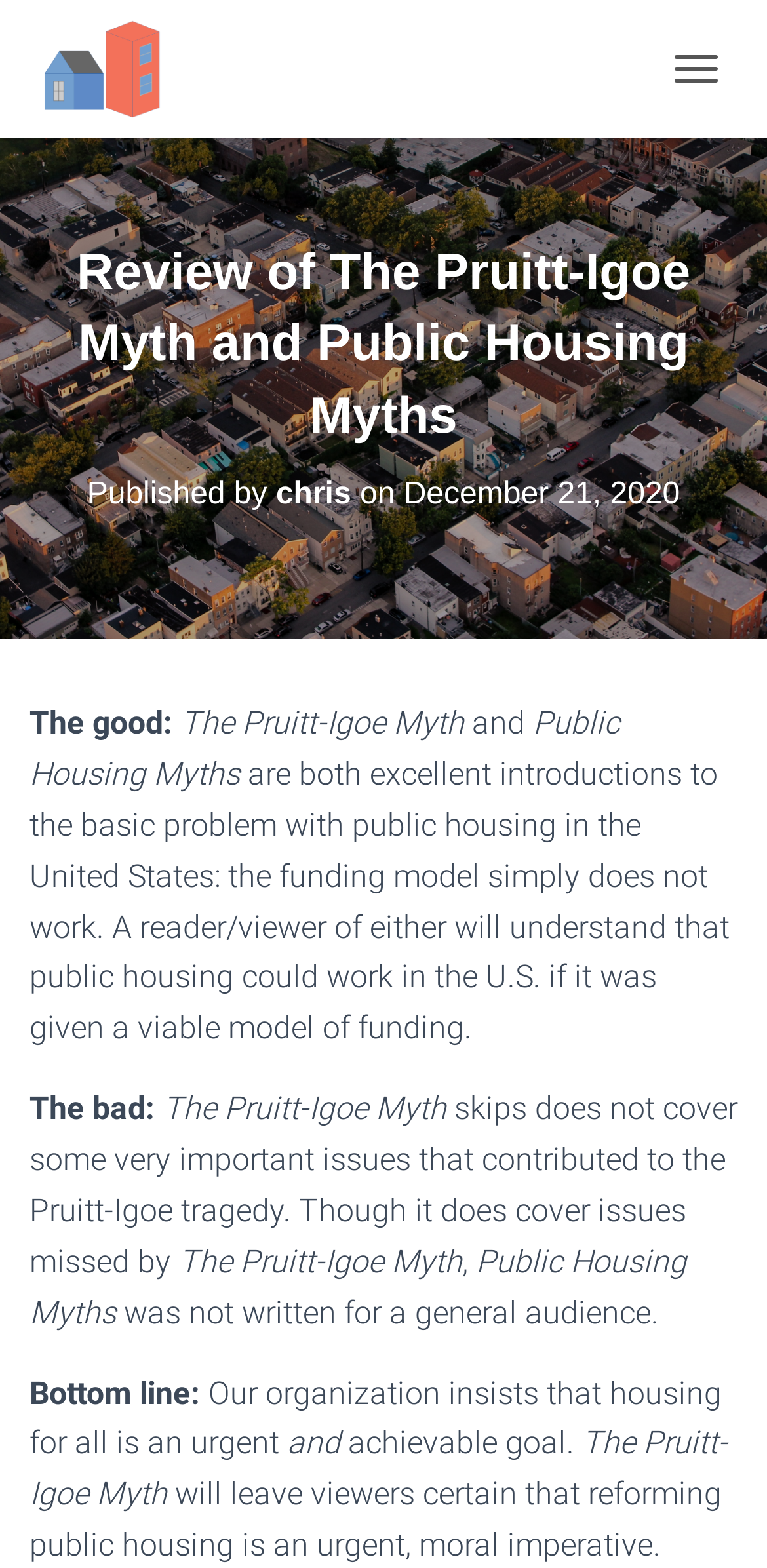Illustrate the webpage with a detailed description.

This webpage is a review of two publications, "The Pruitt-Igoe Myth" and "Public Housing Myths", with a focus on housing for all. At the top left, there is a link to "Housing for All" accompanied by an image with the same name. On the top right, a button labeled "TOGGLE NAVIGATION" is present.

Below the top section, a heading displays the title of the review, "Review of The Pruitt-Igoe Myth and Public Housing Myths". Underneath, a subheading shows the publication date and author, "Published by chris on December 21, 2020", with a link to the author's name and a timestamp.

The main content of the review is divided into sections. The first section starts with the text "The good:", followed by a brief summary of the two publications, stating that they are excellent introductions to the problems with public housing in the United States.

The next section begins with "The bad:", pointing out the limitations of "The Pruitt-Igoe Myth" and "Public Housing Myths". This section is followed by a conclusion, introduced by "Bottom line:", which emphasizes the importance of achieving housing for all.

Throughout the review, there are multiple paragraphs of text, with some sections separated by blank lines. The text is organized in a clear and readable manner, making it easy to follow the author's thoughts and opinions on the reviewed publications.